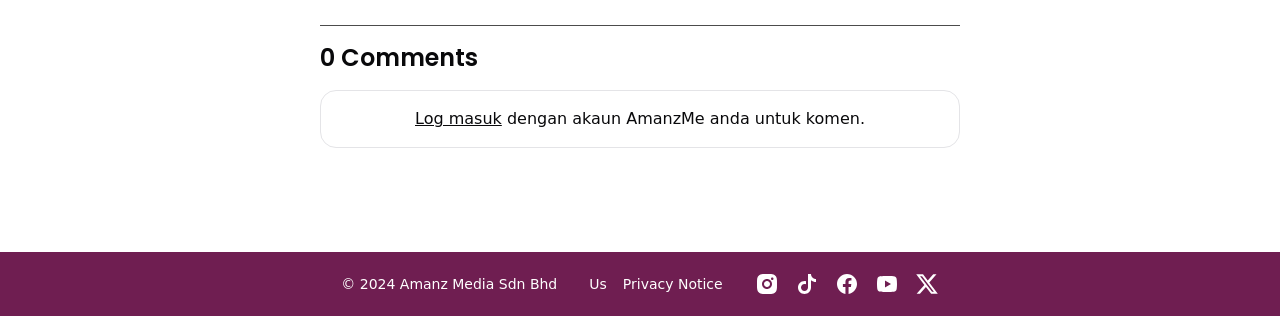What is the purpose of the 'Log masuk' button?
Please give a detailed and elaborate answer to the question based on the image.

The 'Log masuk' button is located near the text 'dengan akaun AmanzMe anda untuk komen', which suggests that it is used to log in with an AmanzMe account, likely to enable commenting functionality.